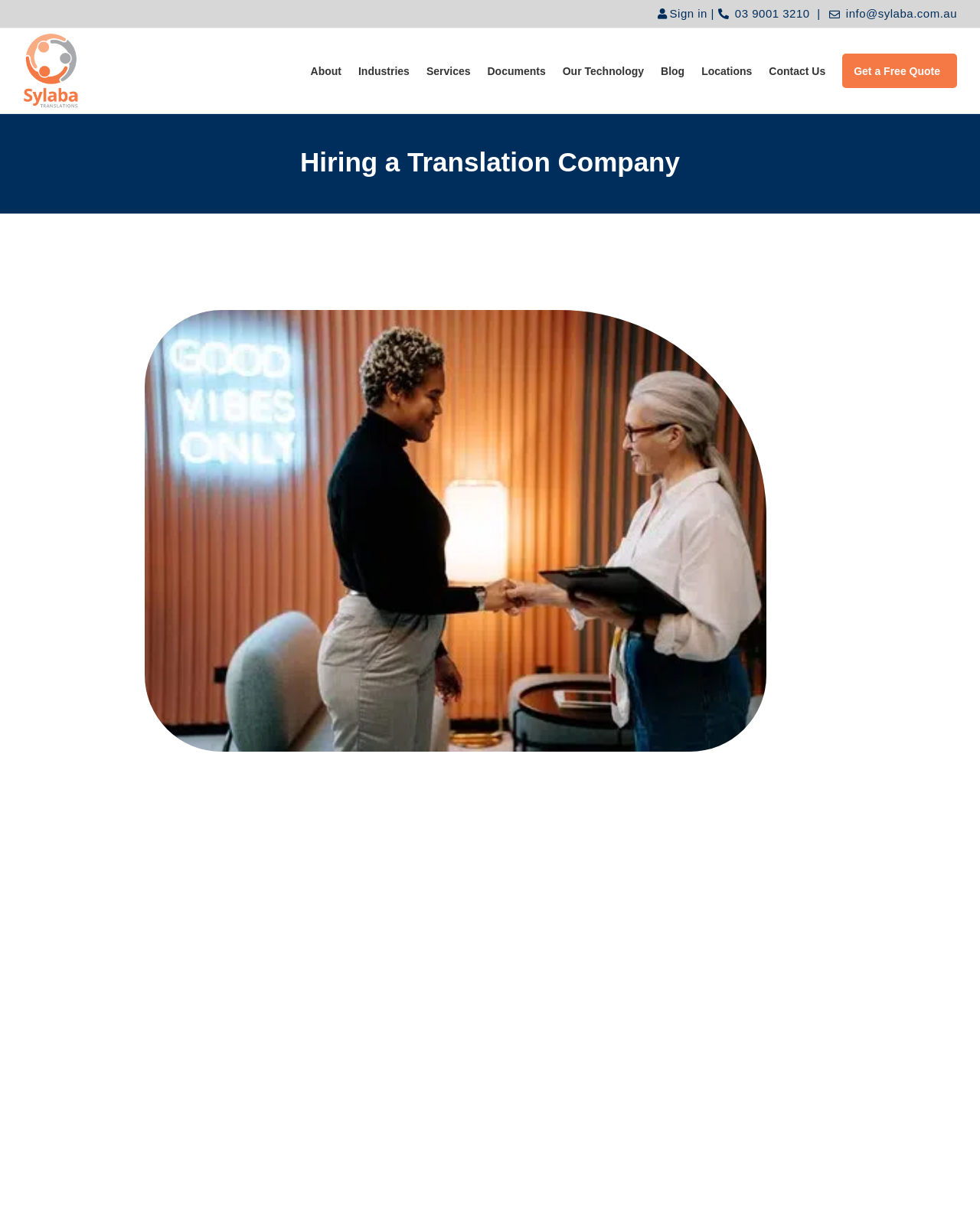Please locate the bounding box coordinates of the region I need to click to follow this instruction: "Send an email to info@sylaba.com.au".

[0.863, 0.006, 0.977, 0.016]